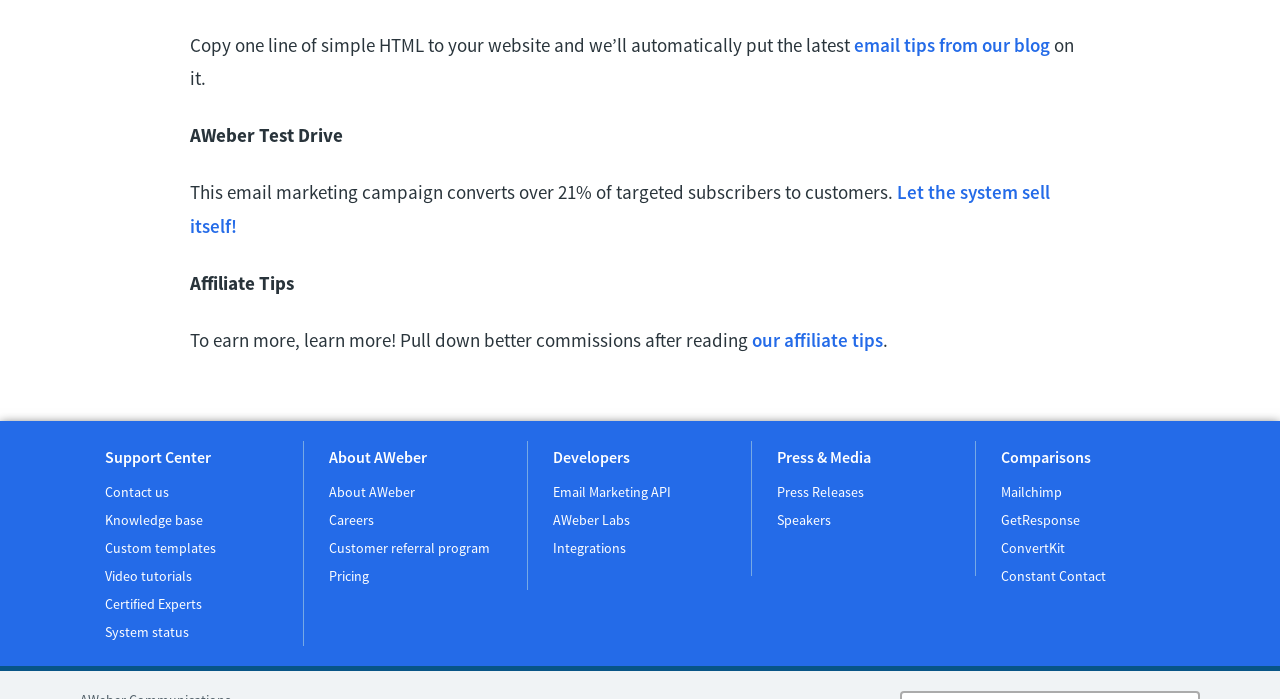Locate the UI element that matches the description Download in the webpage screenshot. Return the bounding box coordinates in the format (top-left x, top-left y, bottom-right x, bottom-right y), with values ranging from 0 to 1.

None